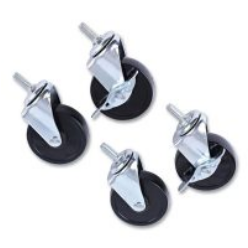Please provide a one-word or short phrase answer to the question:
What type of mechanism do the casters feature?

metallic swivel